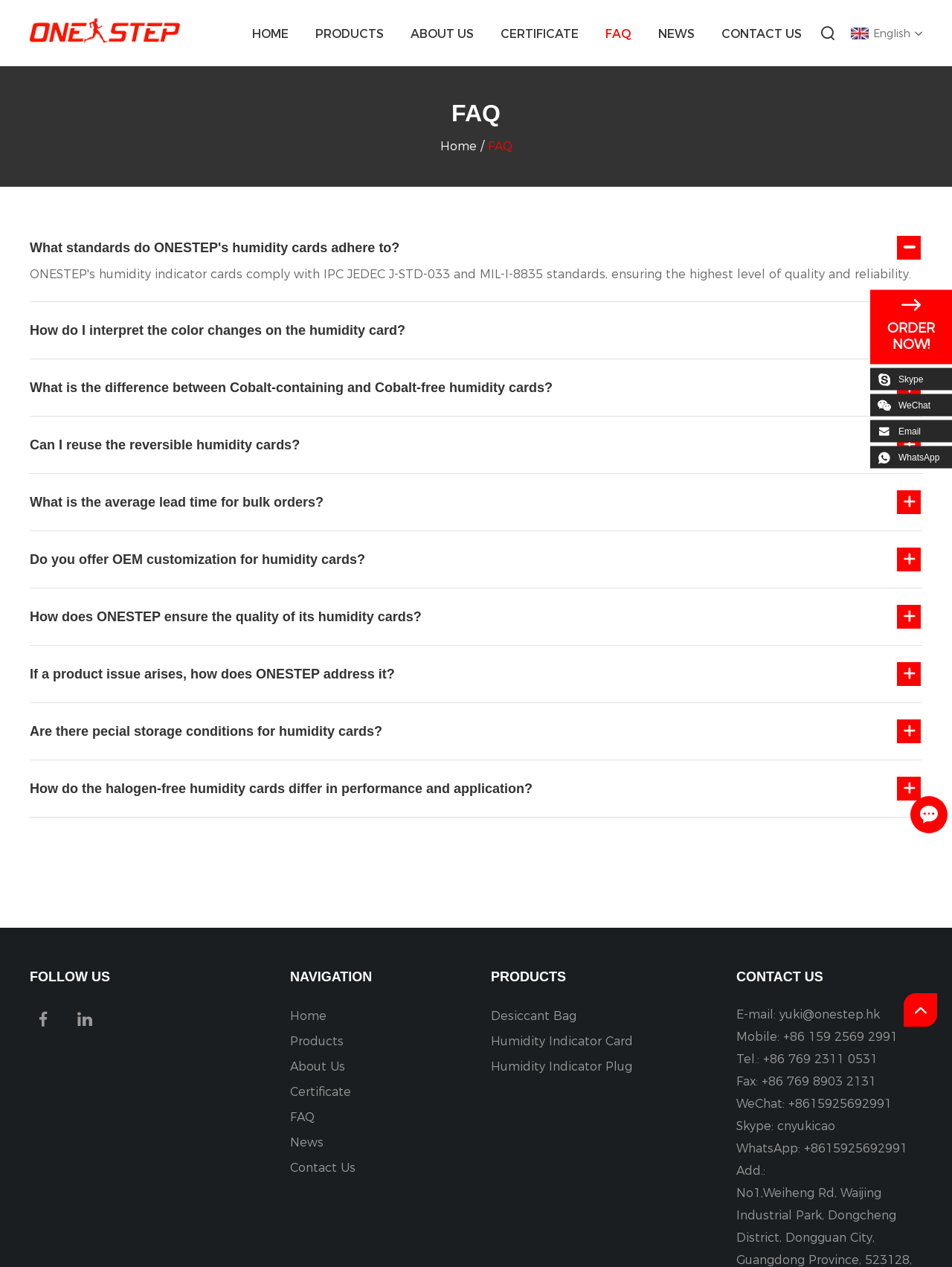Please study the image and answer the question comprehensively:
What is the average lead time for bulk orders?

I looked at the FAQs section and found the question 'What is the average lead time for bulk orders?', but the answer is not provided on the webpage. Therefore, I cannot determine the average lead time for bulk orders.